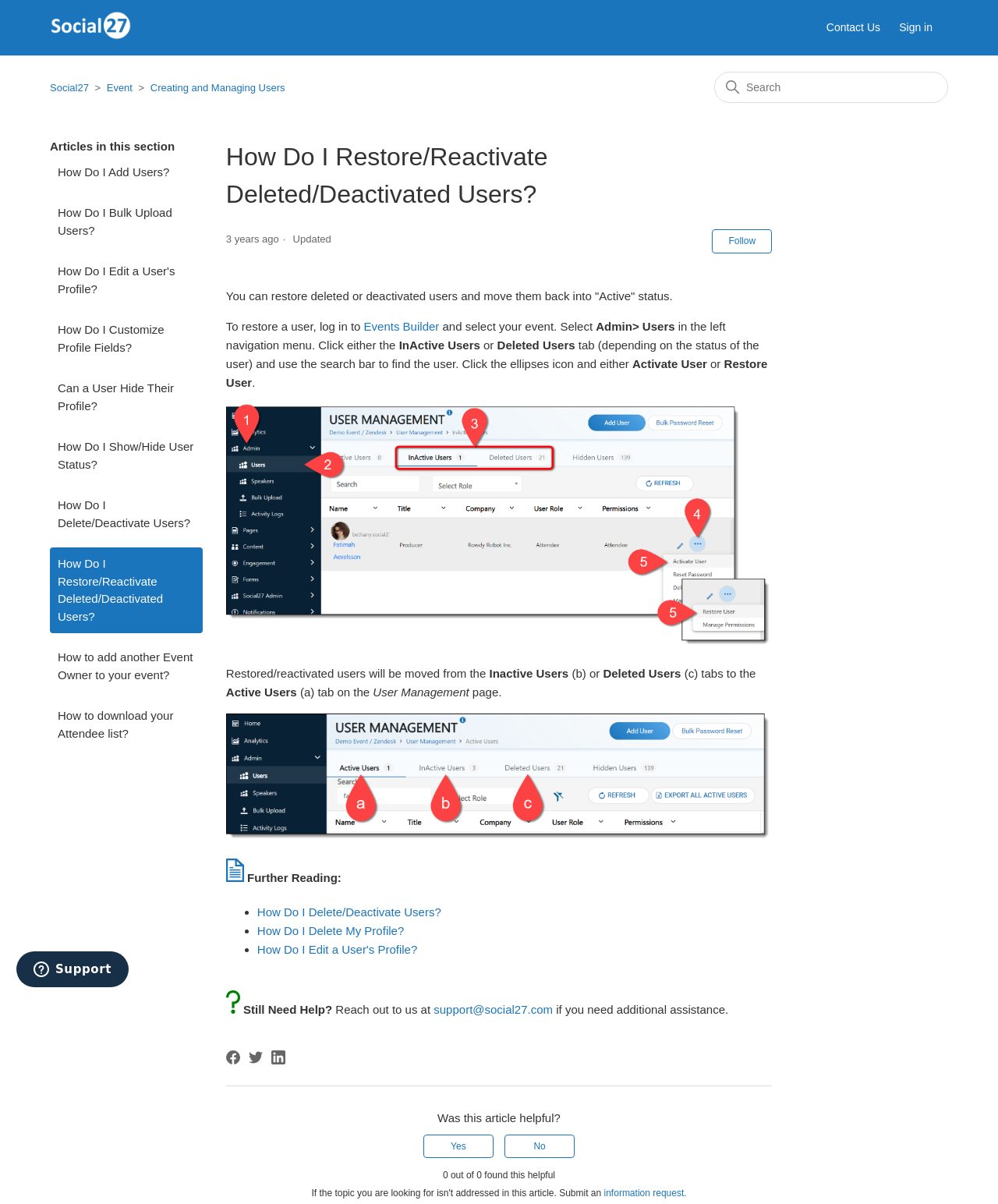Determine the primary headline of the webpage.

How Do I Restore/Reactivate Deleted/Deactivated Users?